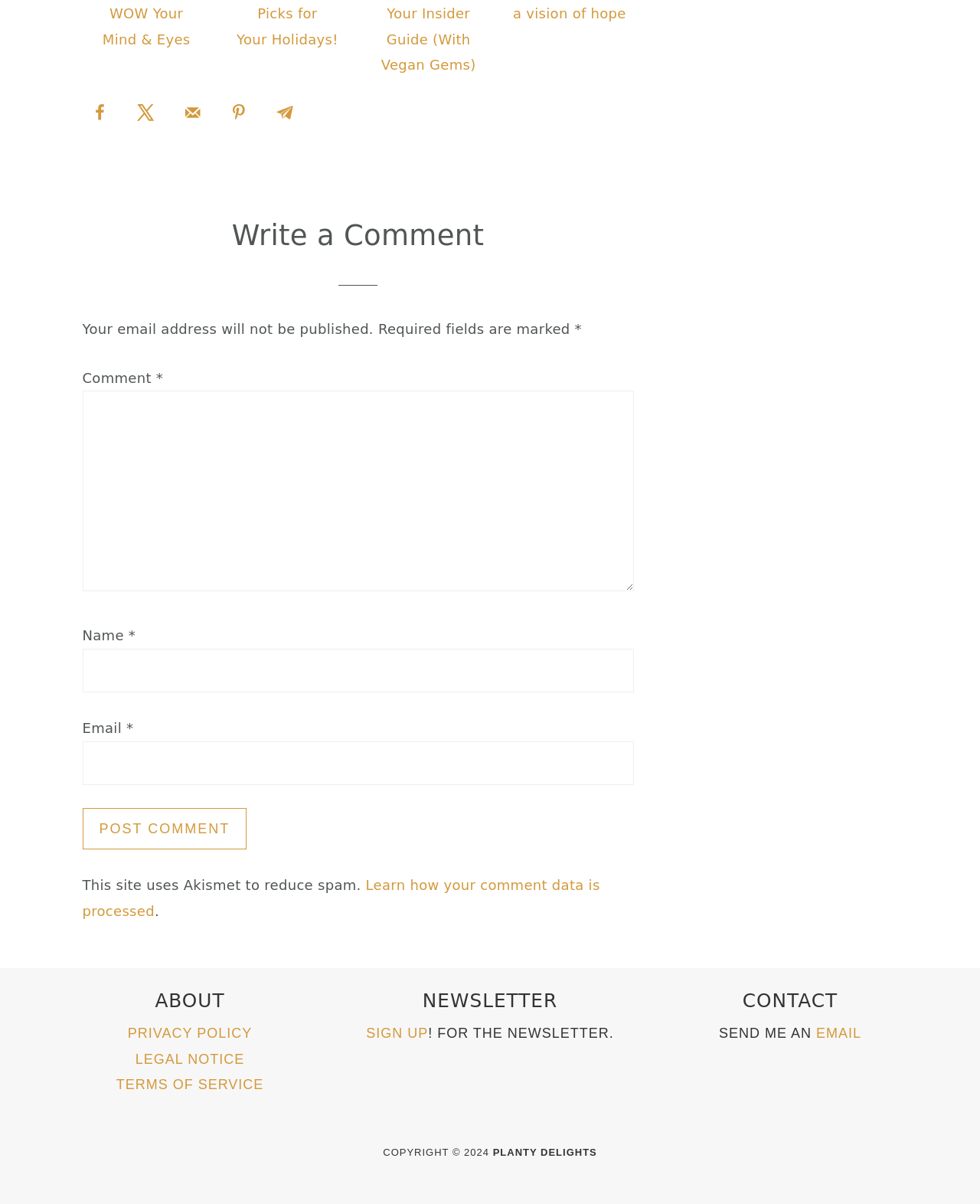What is the function of the 'Post Comment' button?
From the image, respond with a single word or phrase.

To submit a comment